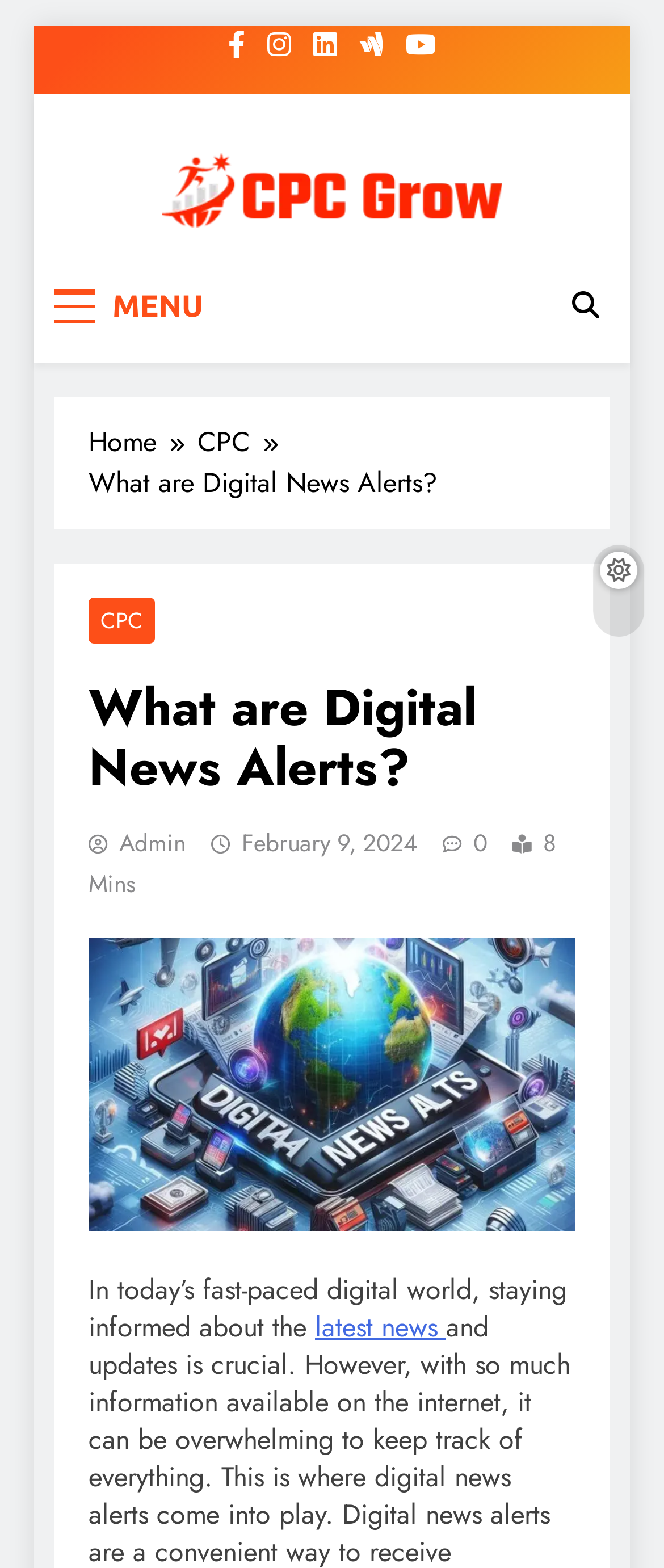Locate the UI element described by latest news and provide its bounding box coordinates. Use the format (top-left x, top-left y, bottom-right x, bottom-right y) with all values as floating point numbers between 0 and 1.

[0.474, 0.834, 0.672, 0.859]